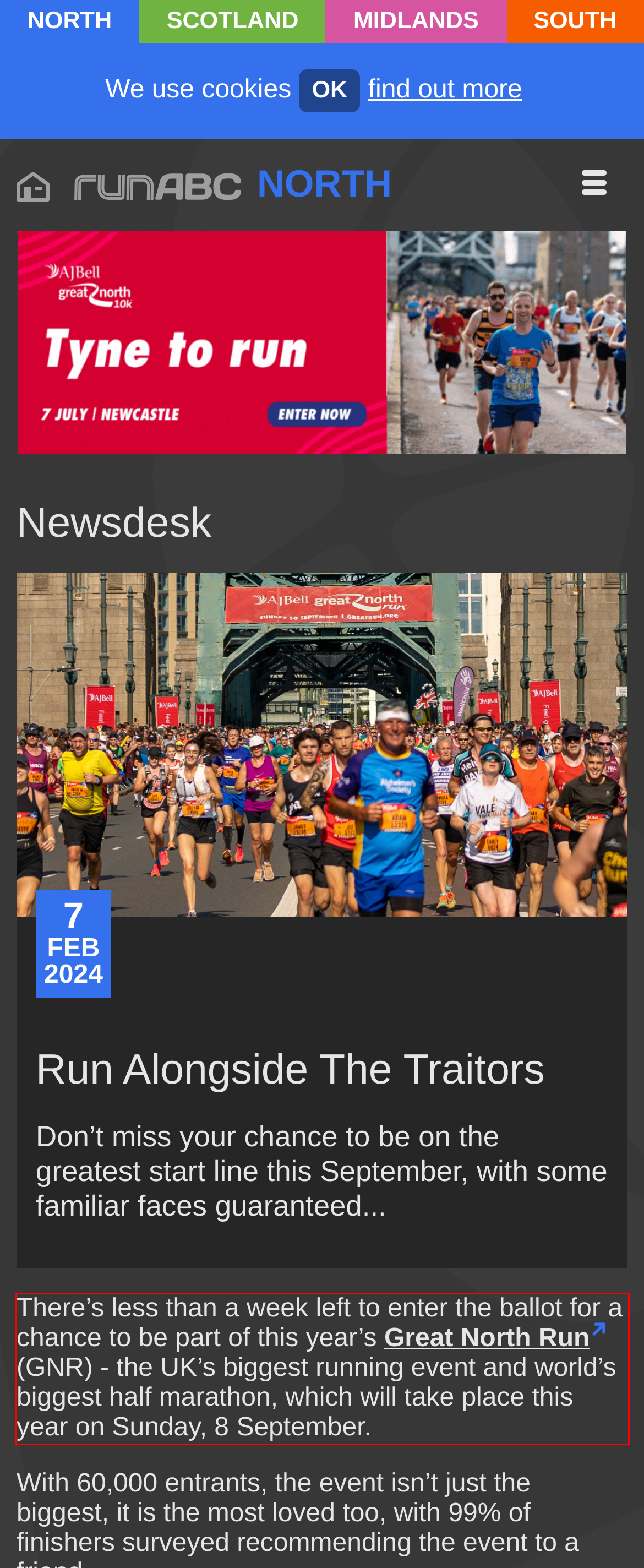Review the webpage screenshot provided, and perform OCR to extract the text from the red bounding box.

There’s less than a week left to enter the ballot for a chance to be part of this year’s Great North Run (GNR) - the UK’s biggest running event and world’s biggest half marathon, which will take place this year on Sunday, 8 September.